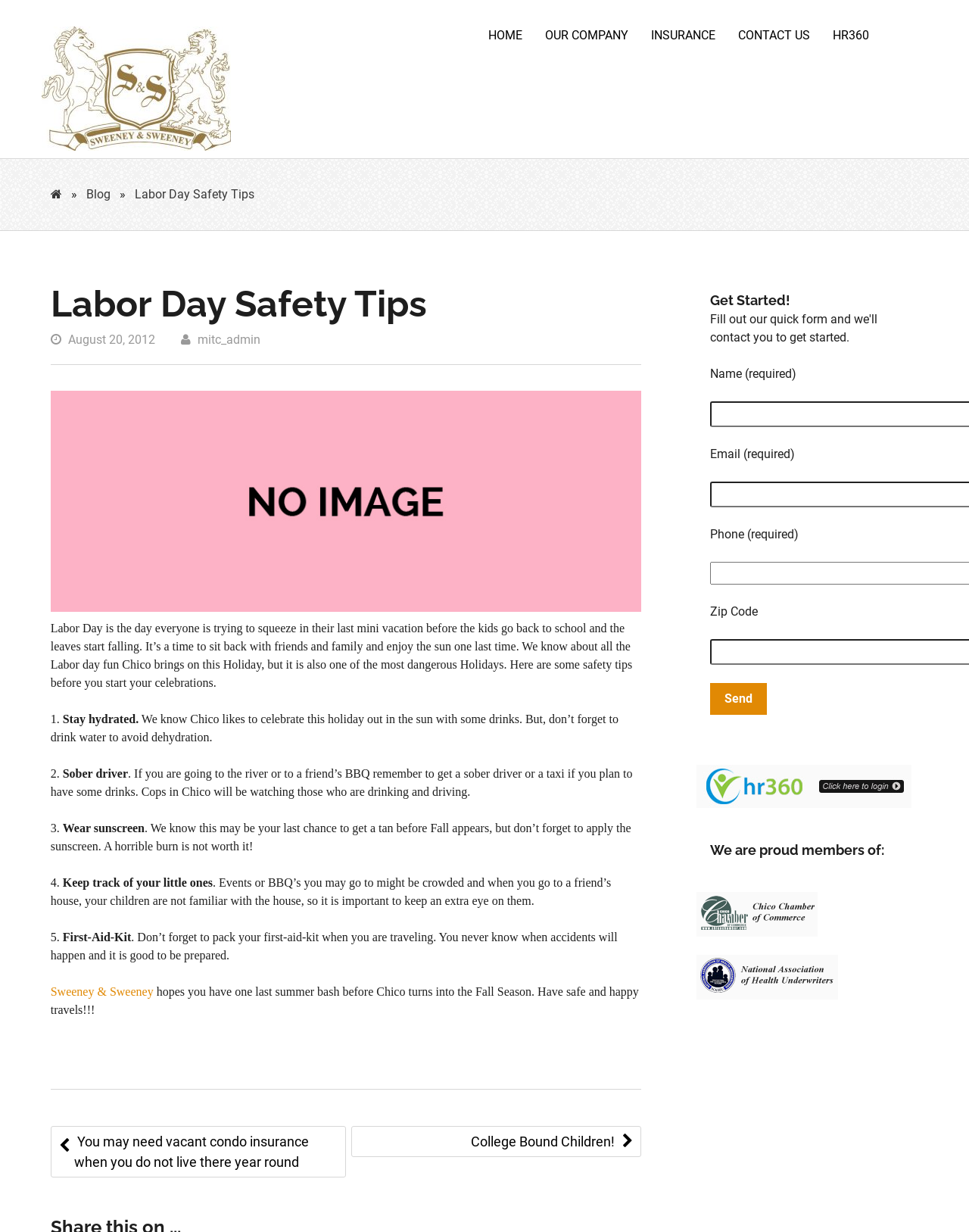Analyze and describe the webpage in a detailed narrative.

The webpage is about Labor Day safety tips provided by Sweeney & Sweeney Insurance. At the top left corner, there is a logo of the insurance company, accompanied by a link to skip to the content. The top navigation bar has links to the home page, company information, insurance services, contact us, and HR360.

Below the navigation bar, there is a blog section with a heading "Labor Day Safety Tips" and a subheading with the date "August 20, 2012" and the author "mitc_admin". The main content of the blog post is divided into five safety tips, each with a numbered heading and a brief description. The tips include staying hydrated, having a sober driver, wearing sunscreen, keeping track of children, and packing a first-aid kit.

To the right of the blog post, there is a complementary section with a contact form, allowing users to get started with their insurance inquiry. The form has fields for name, email, phone number, and zip code, and a send button.

At the bottom of the page, there are links to related blog posts, including "You may need vacant condo insurance when you do not live there year round" and "College Bound Children!". There are also images of logos, indicating that Sweeney & Sweeney Insurance is a proud member of certain organizations.